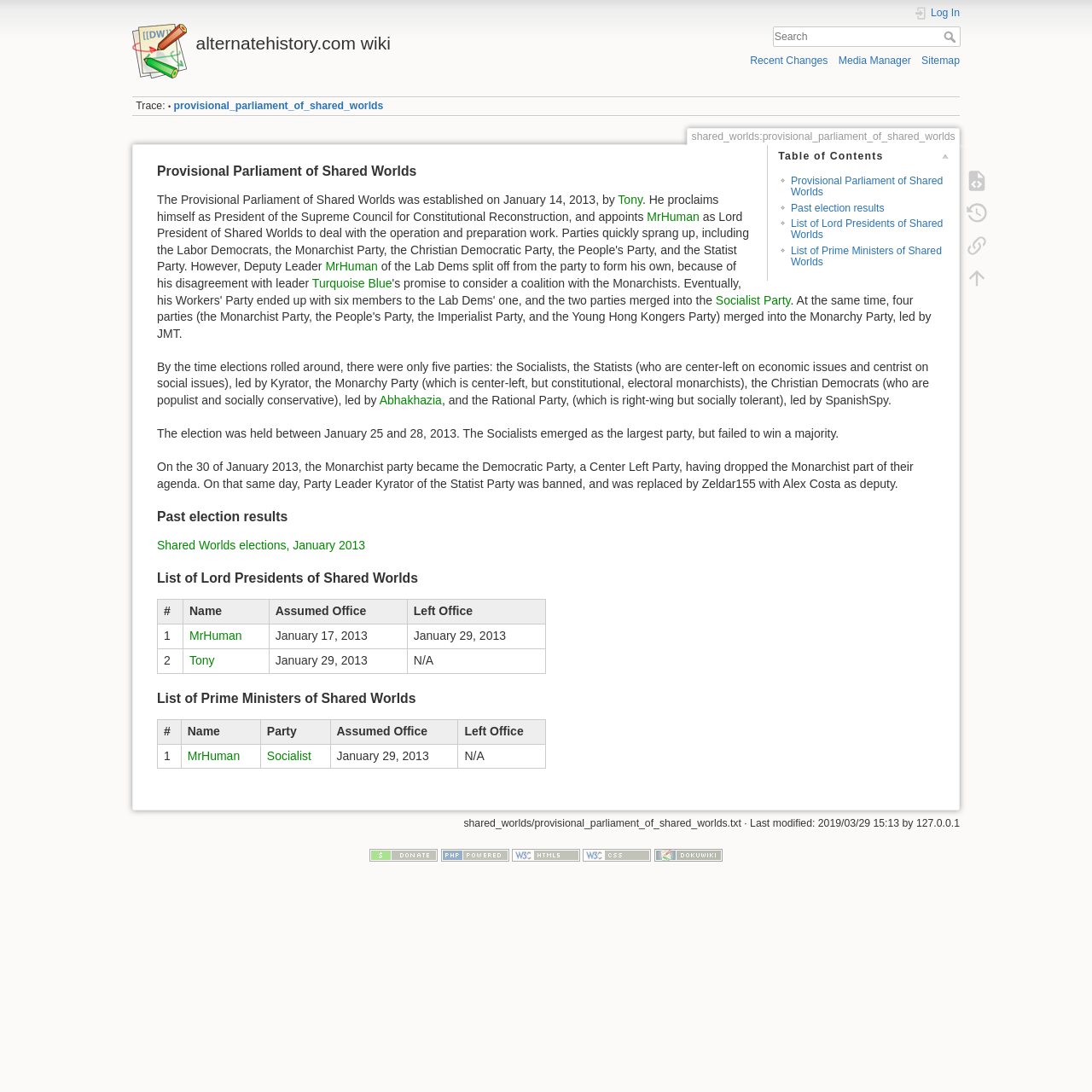What is the name of the parliament?
Observe the image and answer the question with a one-word or short phrase response.

Provisional Parliament of Shared Worlds